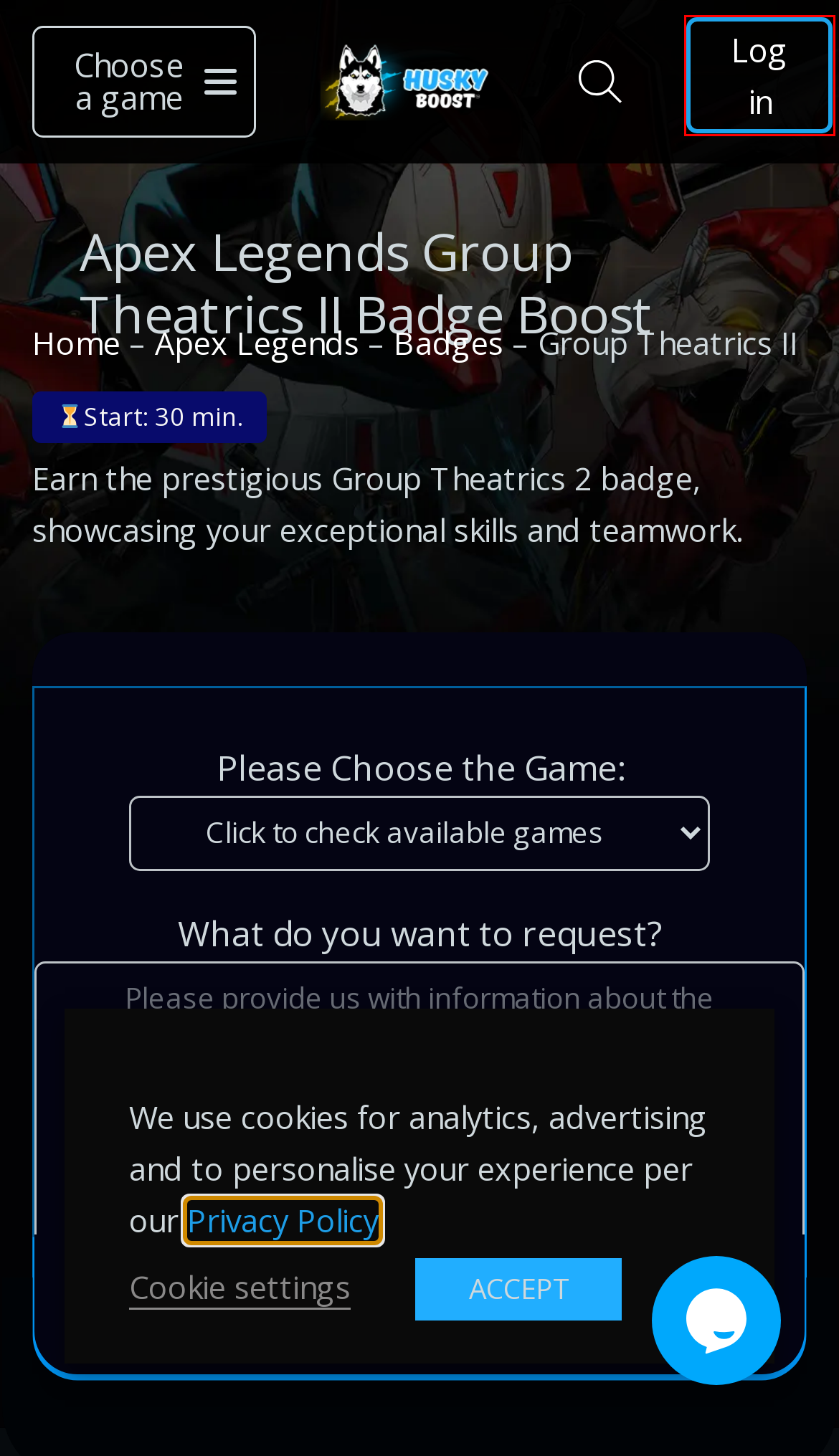Inspect the provided webpage screenshot, concentrating on the element within the red bounding box. Select the description that best represents the new webpage after you click the highlighted element. Here are the candidates:
A. Refund Policy - Huskyboost.com
B. Selfplay boosting and Coaching Services - Huskyboost.com
C. Huskyboost.com Privacy Policy - Game Boosting Service - Huskyboost.com
D. My account - Huskyboost.com
E. Apex Legends Badges Boost Service - Huskyboost.com
F. Apex Legends Boosting Services
G. Neve - Fast & Lightweight WordPress Theme Ideal for Any Website
H. Huskyboost Social Media linktree - Huskyboost.com

D